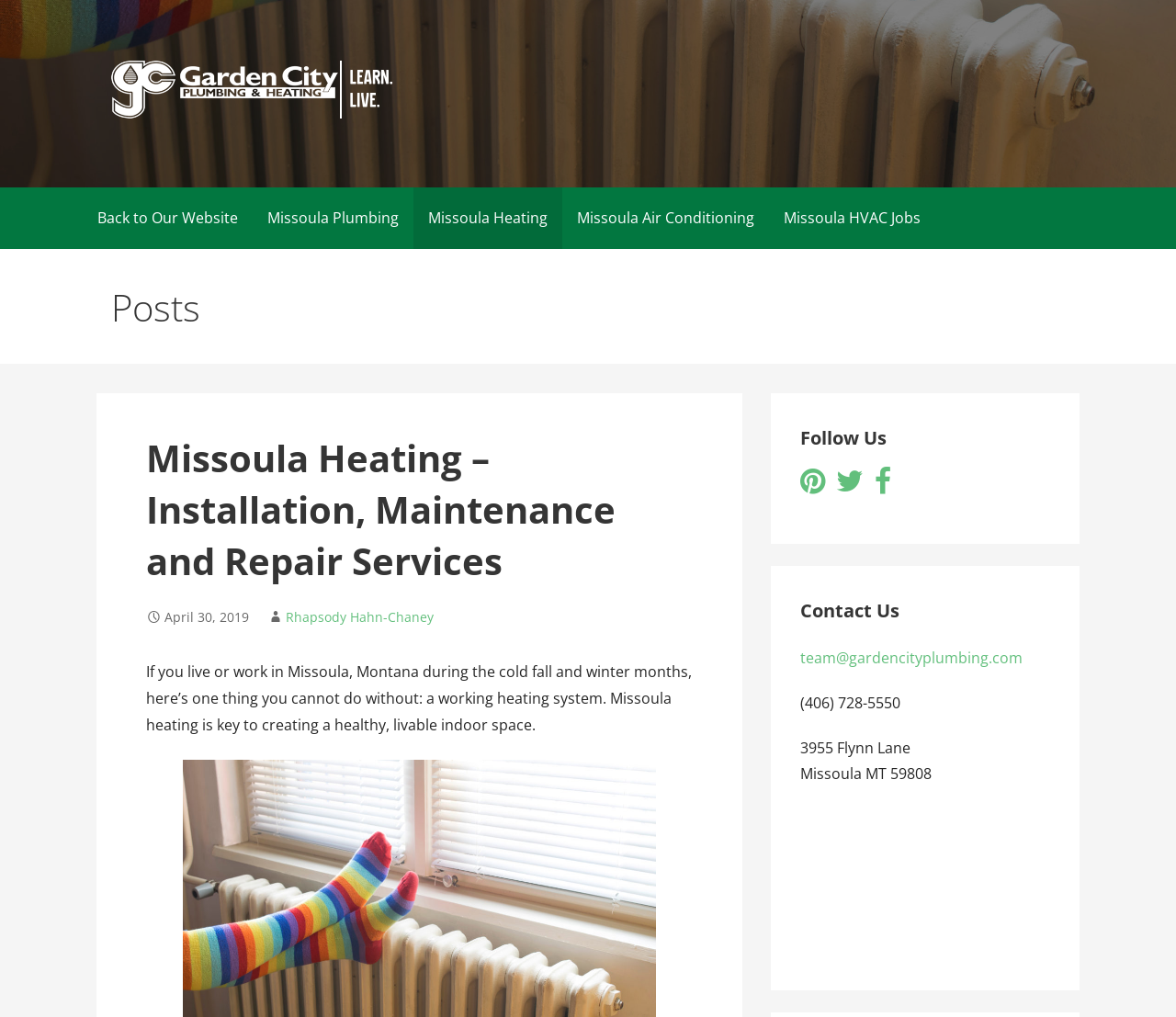Please identify the bounding box coordinates of the element that needs to be clicked to execute the following command: "Click on 'Garden City Plumbing – Useful Information'". Provide the bounding box using four float numbers between 0 and 1, formatted as [left, top, right, bottom].

[0.095, 0.101, 0.335, 0.121]